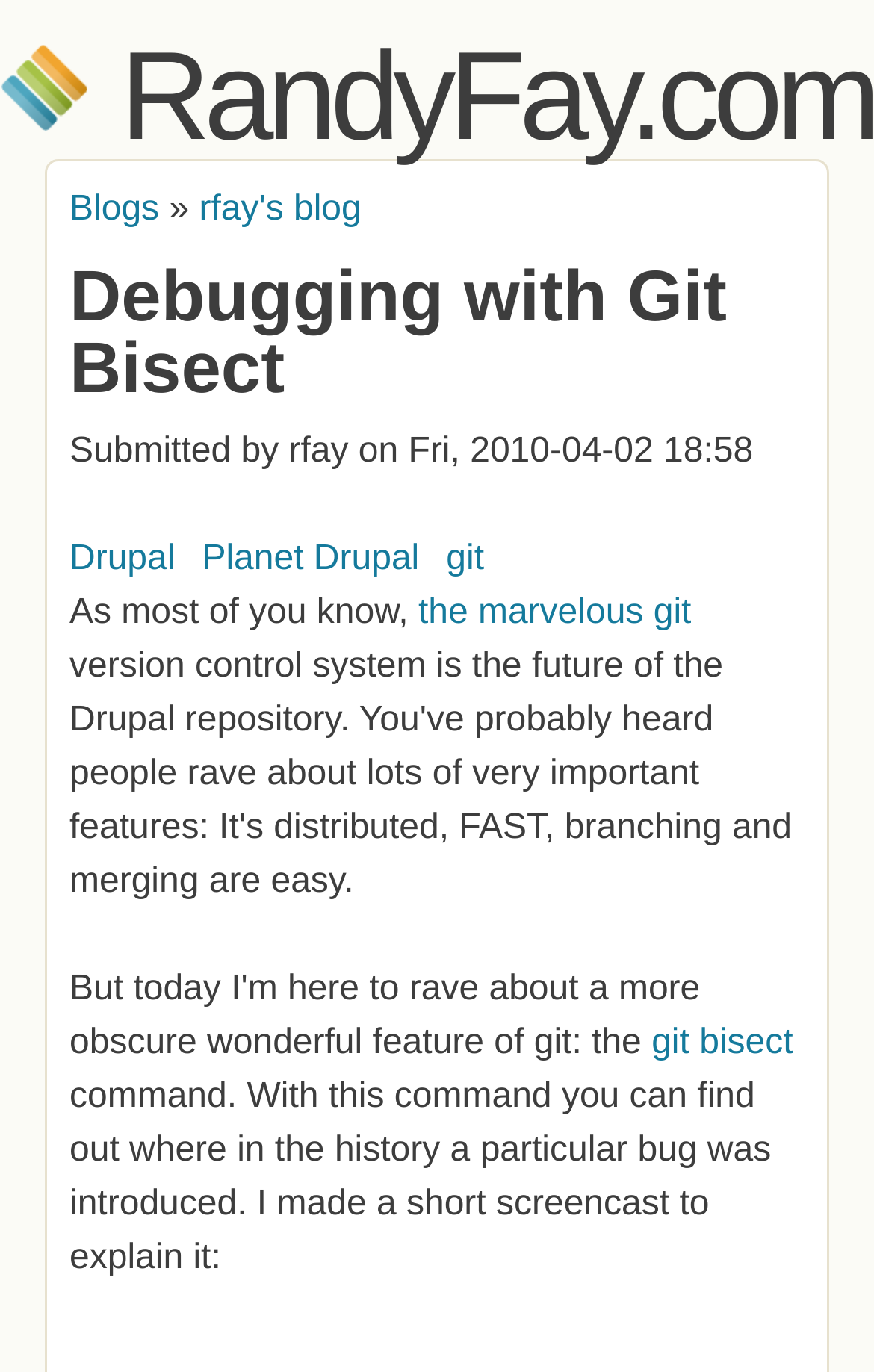Locate the bounding box coordinates of the clickable area needed to fulfill the instruction: "skip to main content".

[0.254, 0.0, 0.626, 0.002]